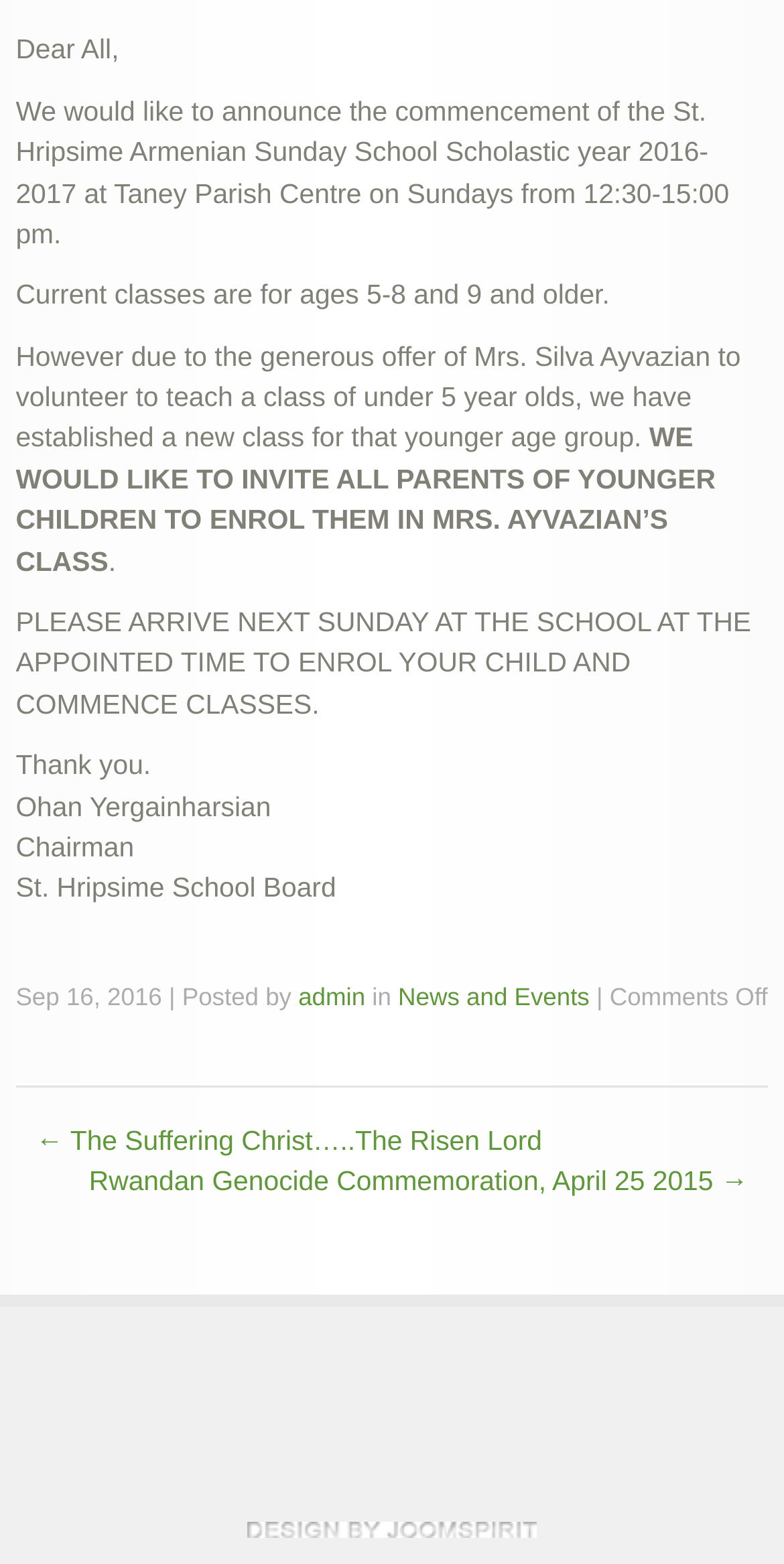Locate the UI element described by theme WordPress and provide its bounding box coordinates. Use the format (top-left x, top-left y, bottom-right x, bottom-right y) with all values as floating point numbers between 0 and 1.

[0.315, 0.973, 0.685, 0.984]